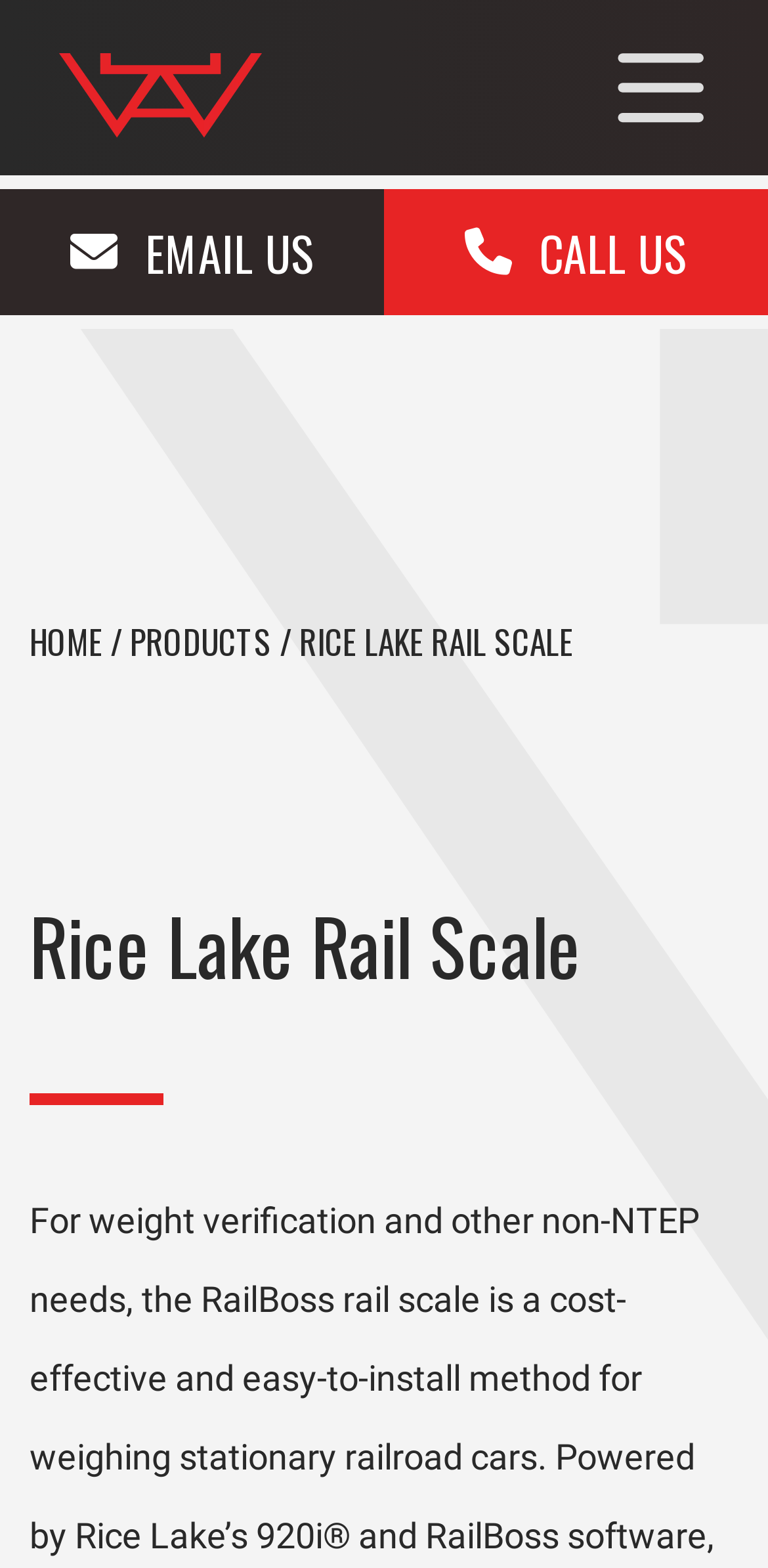Examine the image carefully and respond to the question with a detailed answer: 
What is the main content area?

The main content area is below the navigation breadcrumbs section, which takes up most of the page's vertical space. It is represented by the image with bounding box coordinates [0.0, 0.21, 1.0, 0.942].